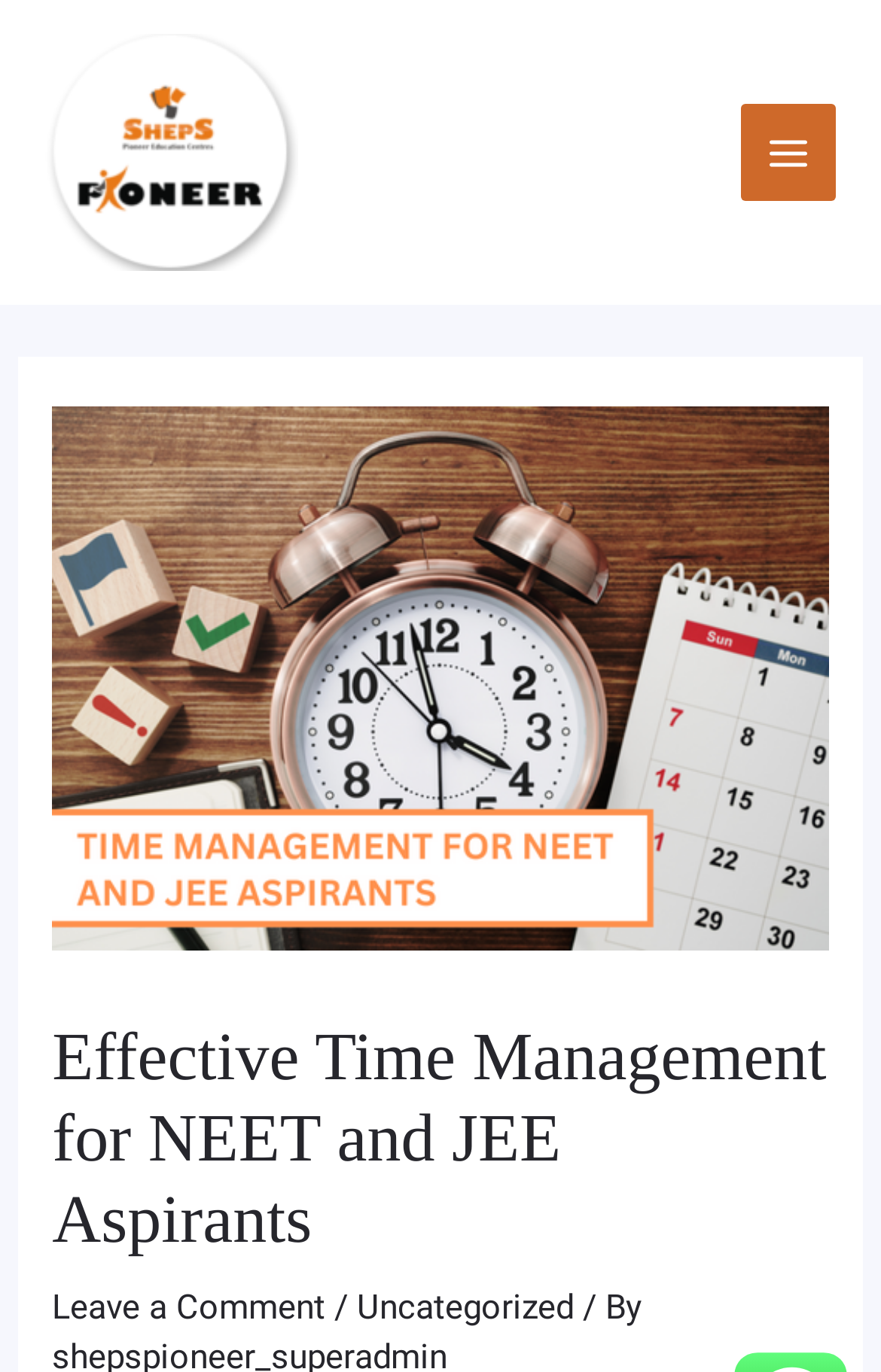Generate a thorough caption detailing the webpage content.

The webpage is about effective time management for NEET and JEE aspirants. At the top left corner, there is a link to "Sheps Pioneer" accompanied by an image with the same name. Below this, there is a button labeled "Main Menu" on the top right side of the page. 

On the main content area, there is a large image that spans almost the entire width of the page, with a heading "Effective Time Management for NEET and JEE Aspirants" placed on top of it. The heading is centered and takes up about two-thirds of the page's width. 

At the bottom of the page, there are three elements aligned horizontally. From left to right, there is a link to "Leave a Comment", a static text "/", and a link to "Uncategorized". The text "/ By" is placed to the right of the "Uncategorized" link.